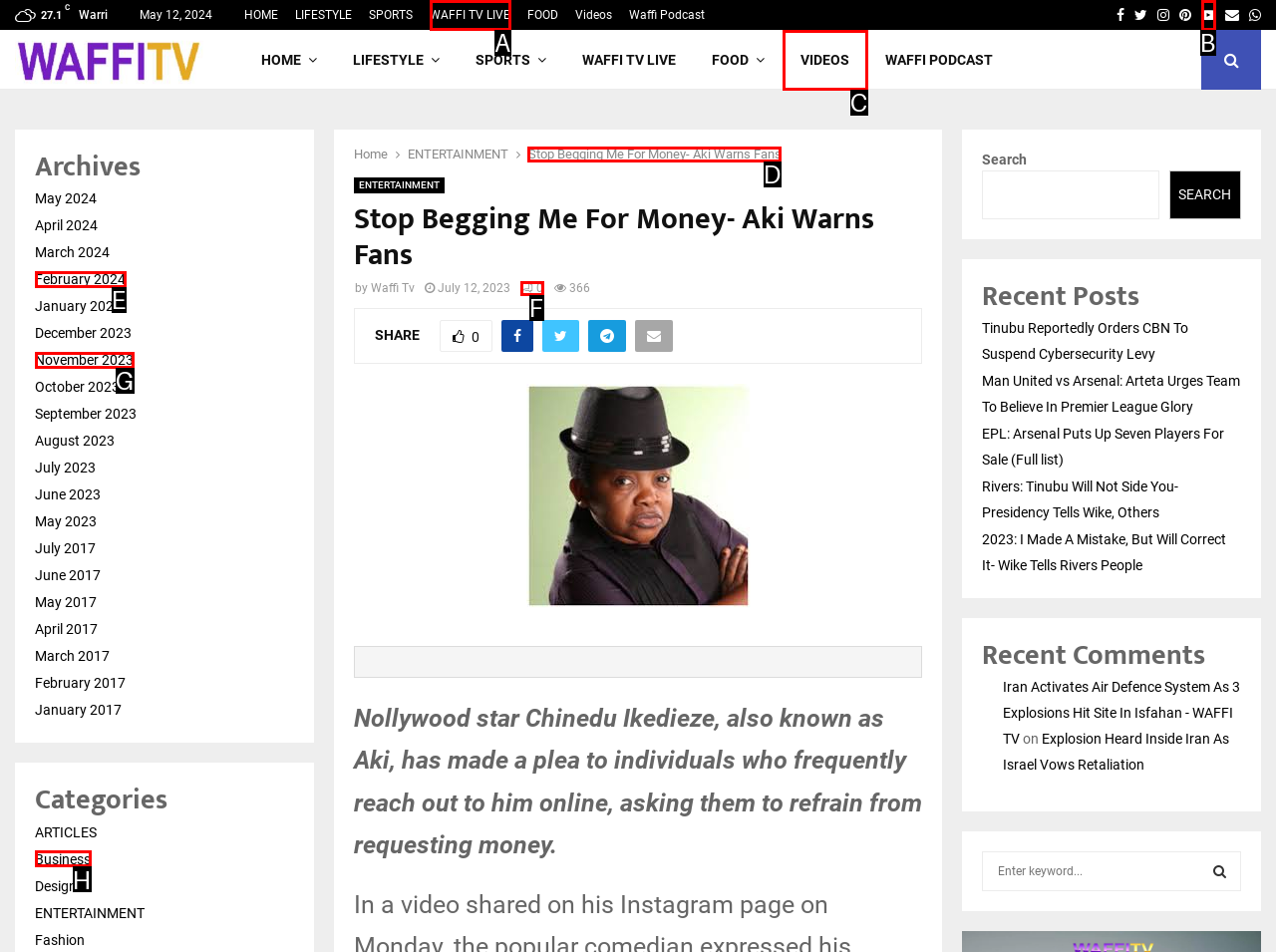Select the appropriate HTML element to click for the following task: Read Stop Begging Me For Money- Aki Warns Fans article
Answer with the letter of the selected option from the given choices directly.

D